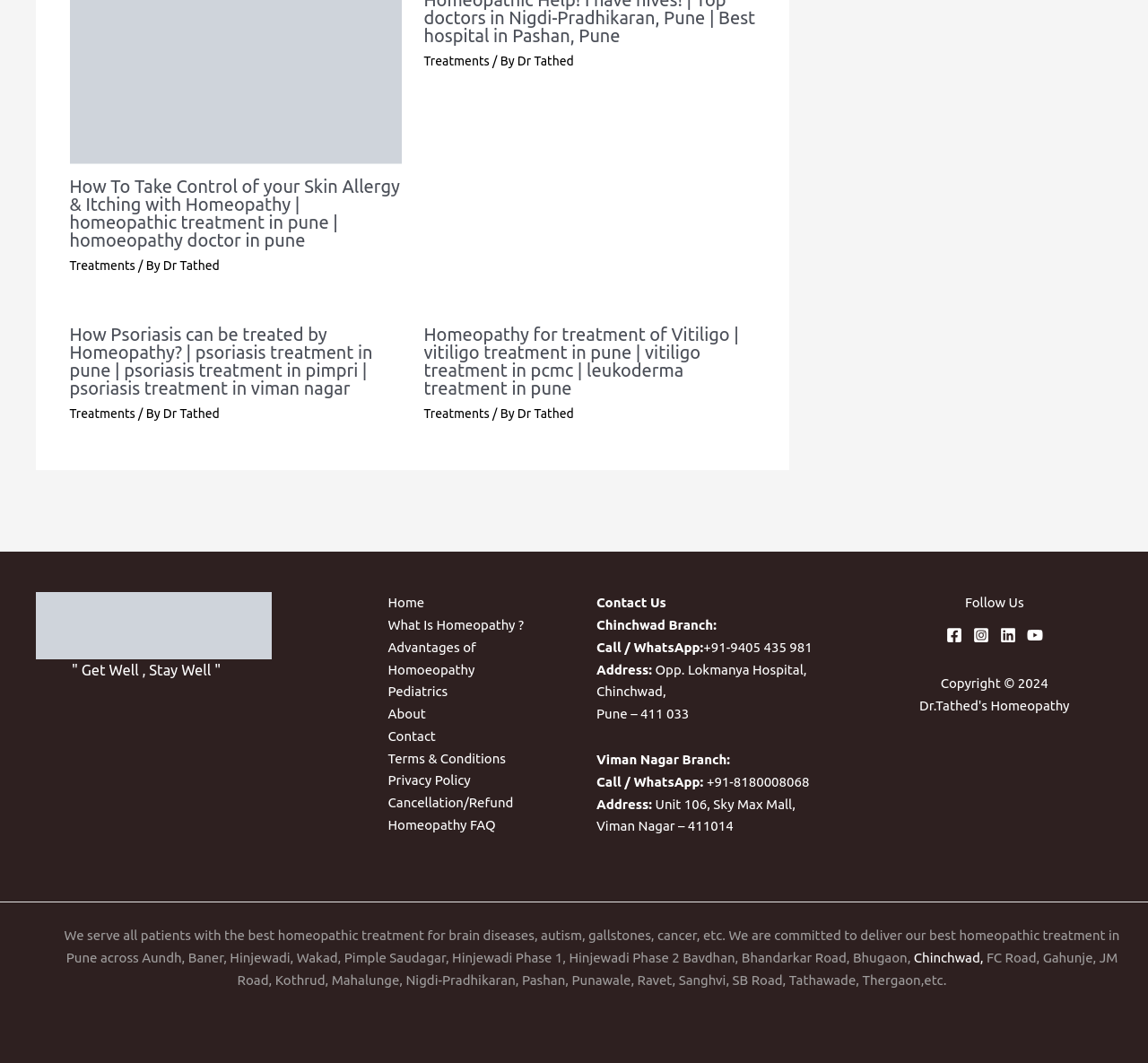Pinpoint the bounding box coordinates of the clickable area necessary to execute the following instruction: "Click on 'How To Take Control of your Skin Allergy & Itching with Homeopathy | homeopathic treatment in pune | homoeopathy doctor in pune'". The coordinates should be given as four float numbers between 0 and 1, namely [left, top, right, bottom].

[0.061, 0.058, 0.35, 0.073]